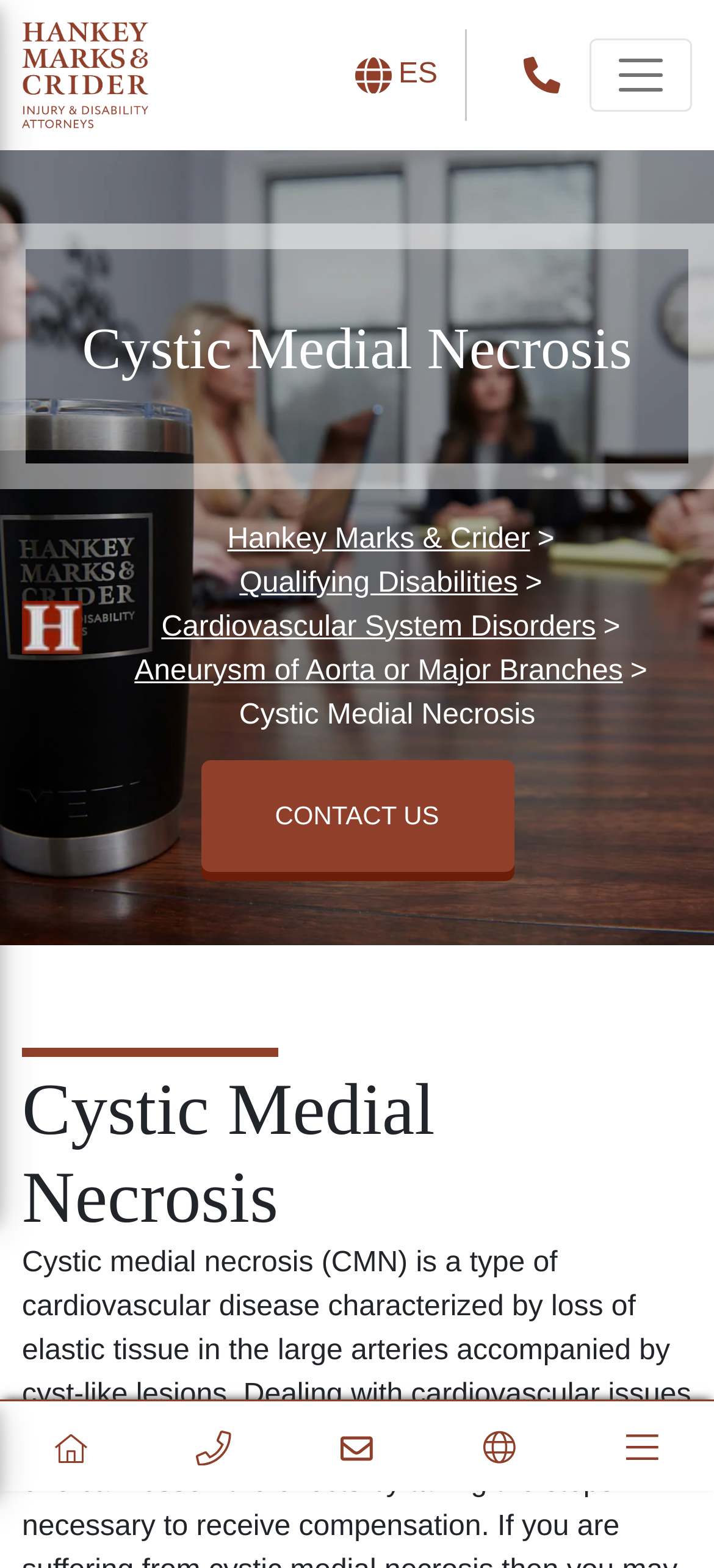Using the provided element description: "parent_node: × aria-label="navbar toggler"", identify the bounding box coordinates. The coordinates should be four floats between 0 and 1 in the order [left, top, right, bottom].

[0.877, 0.911, 0.923, 0.935]